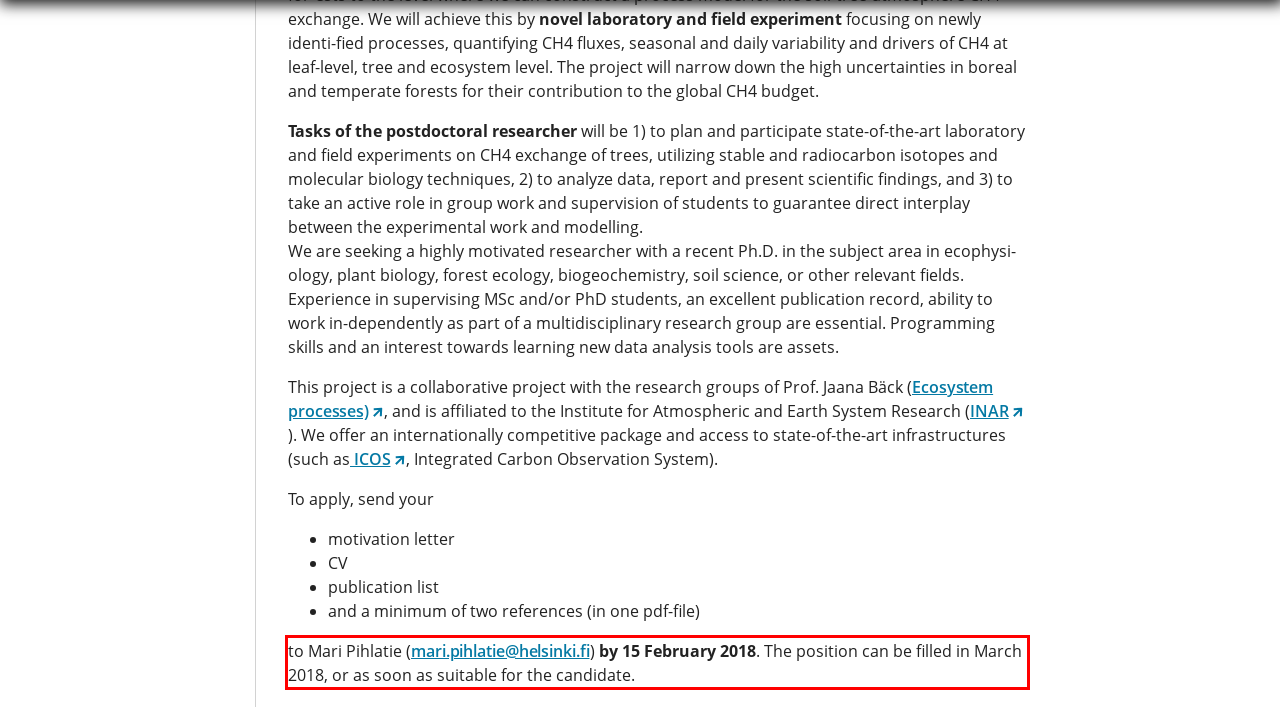Given a webpage screenshot, locate the red bounding box and extract the text content found inside it.

to Mari Pihlatie (mari.pihlatie@helsinki.fi) by 15 February 2018. The position can be filled in March 2018, or as soon as suitable for the candidate.